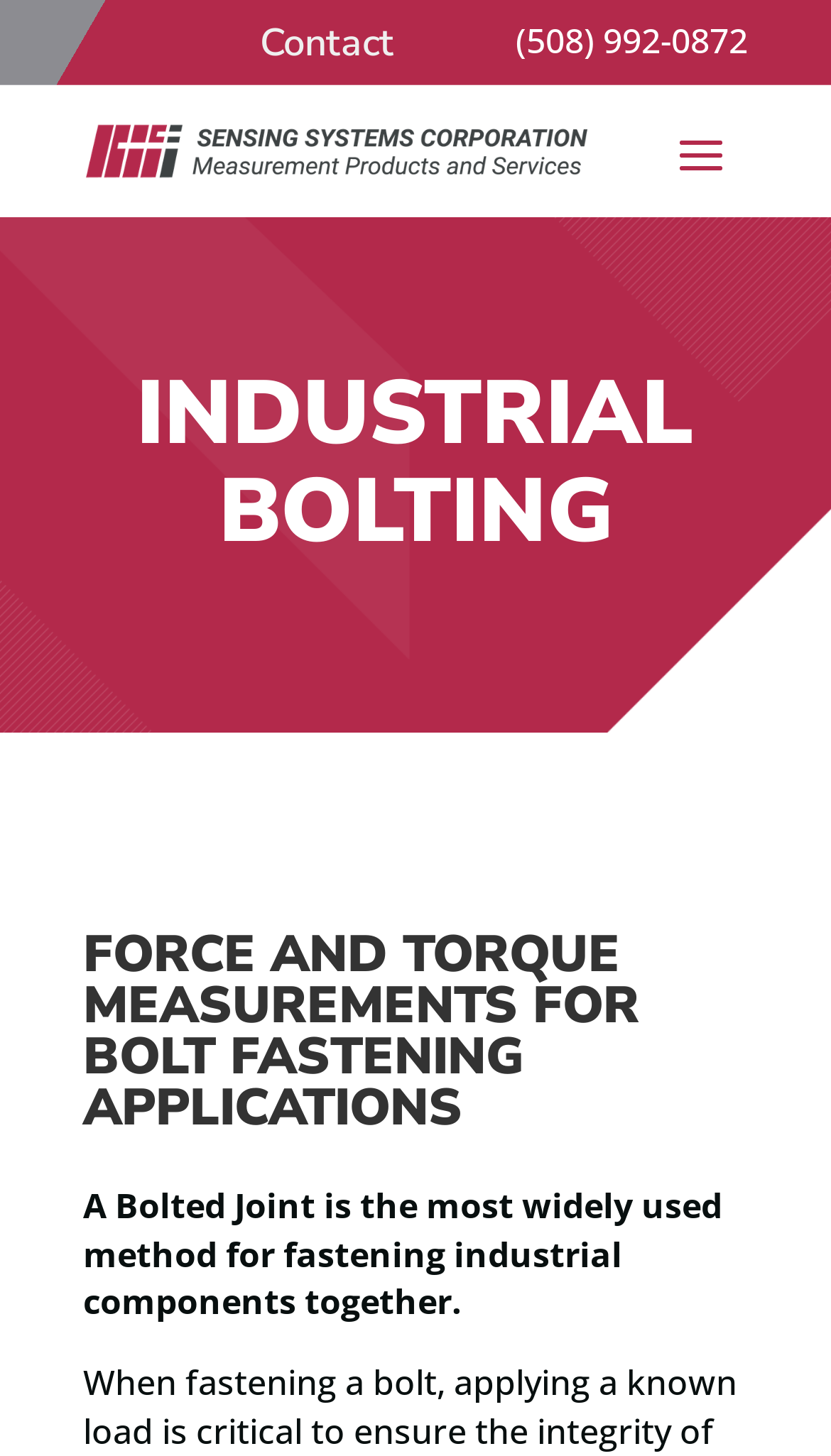What is the phone number to contact?
Based on the visual, give a brief answer using one word or a short phrase.

(508) 992-0872